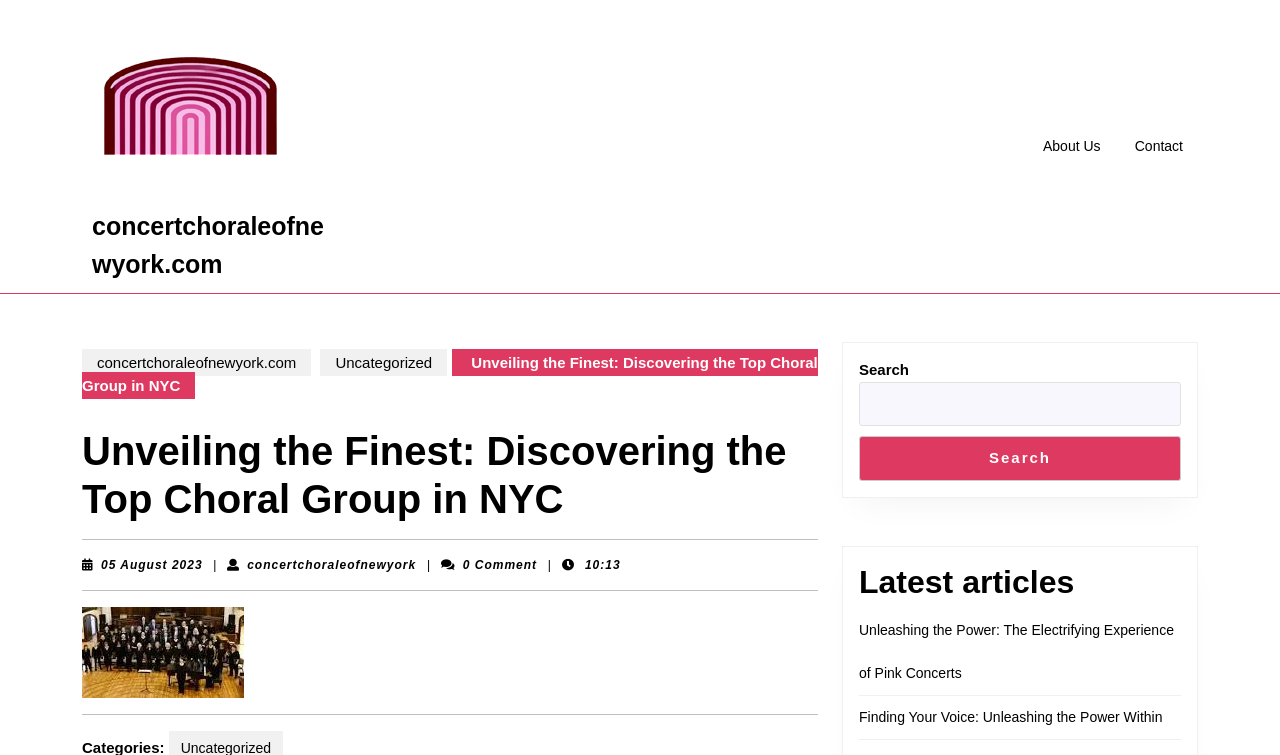How many links are there in the top menu?
Using the image, provide a concise answer in one word or a short phrase.

3